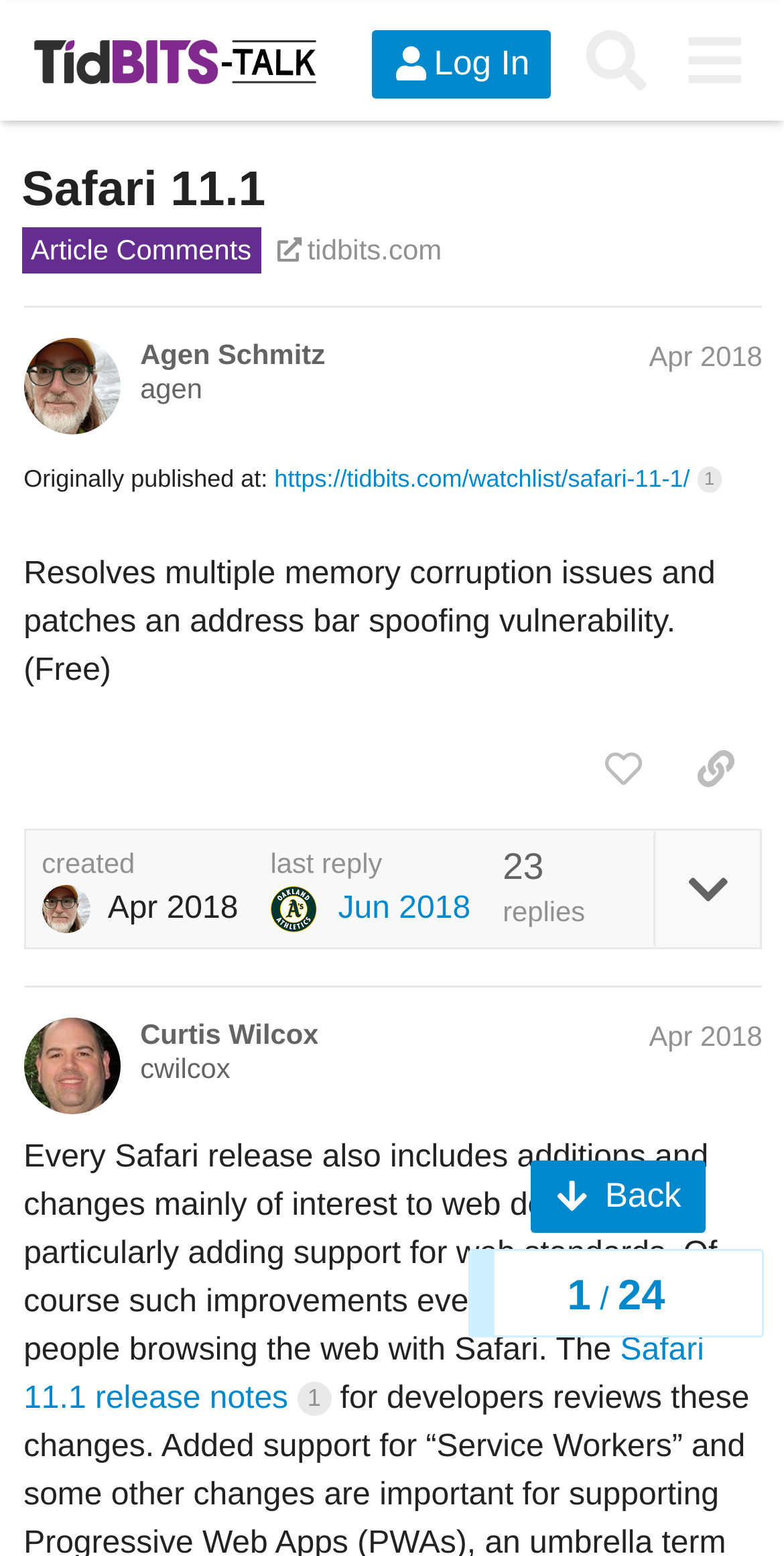Identify the bounding box coordinates of the clickable region to carry out the given instruction: "Go back".

[0.677, 0.745, 0.9, 0.791]